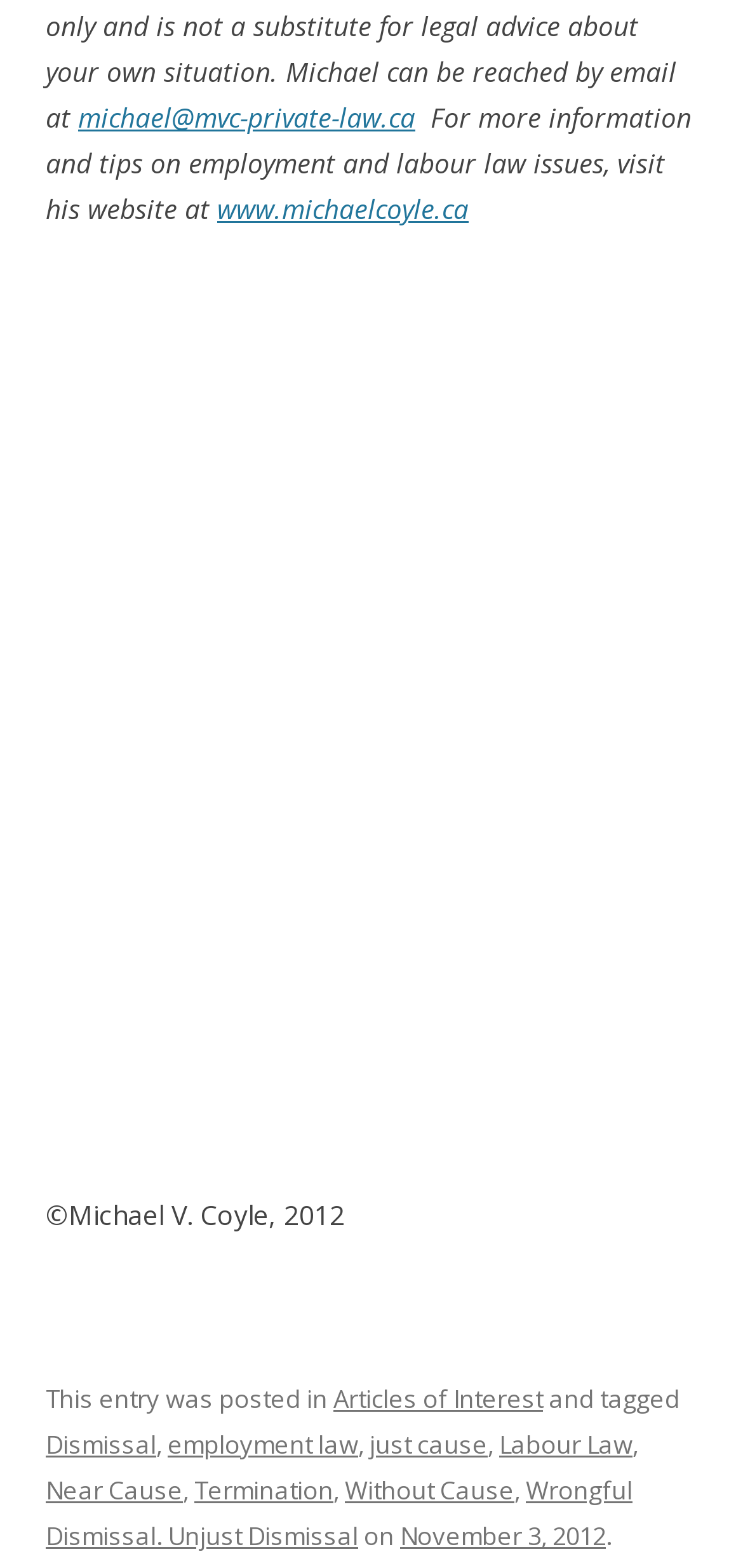When was the article posted?
Ensure your answer is thorough and detailed.

I found the posting date by looking at the link element with the text 'November 3, 2012' at the bottom of the page, which indicates the date when the article was posted.